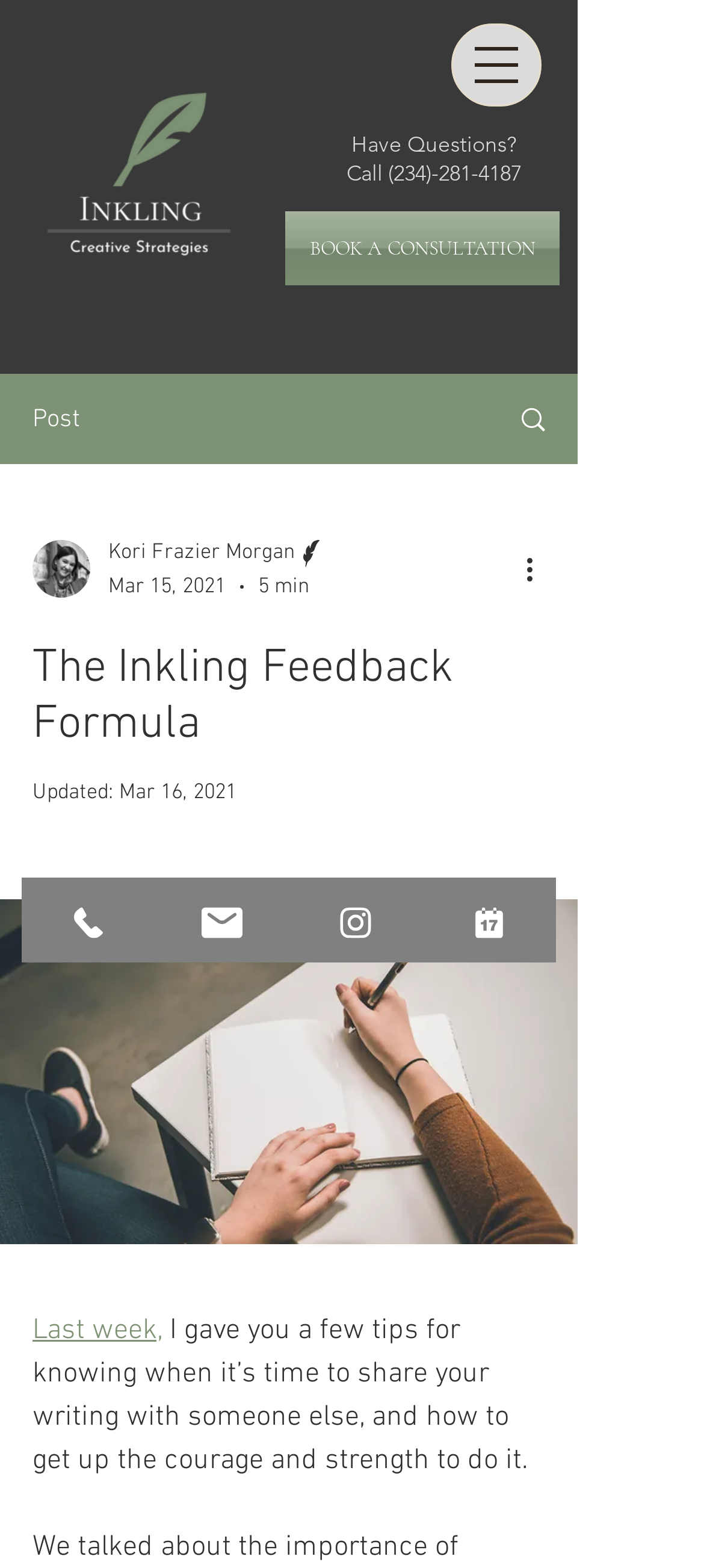Specify the bounding box coordinates for the region that must be clicked to perform the given instruction: "Book a consultation".

[0.405, 0.135, 0.795, 0.182]